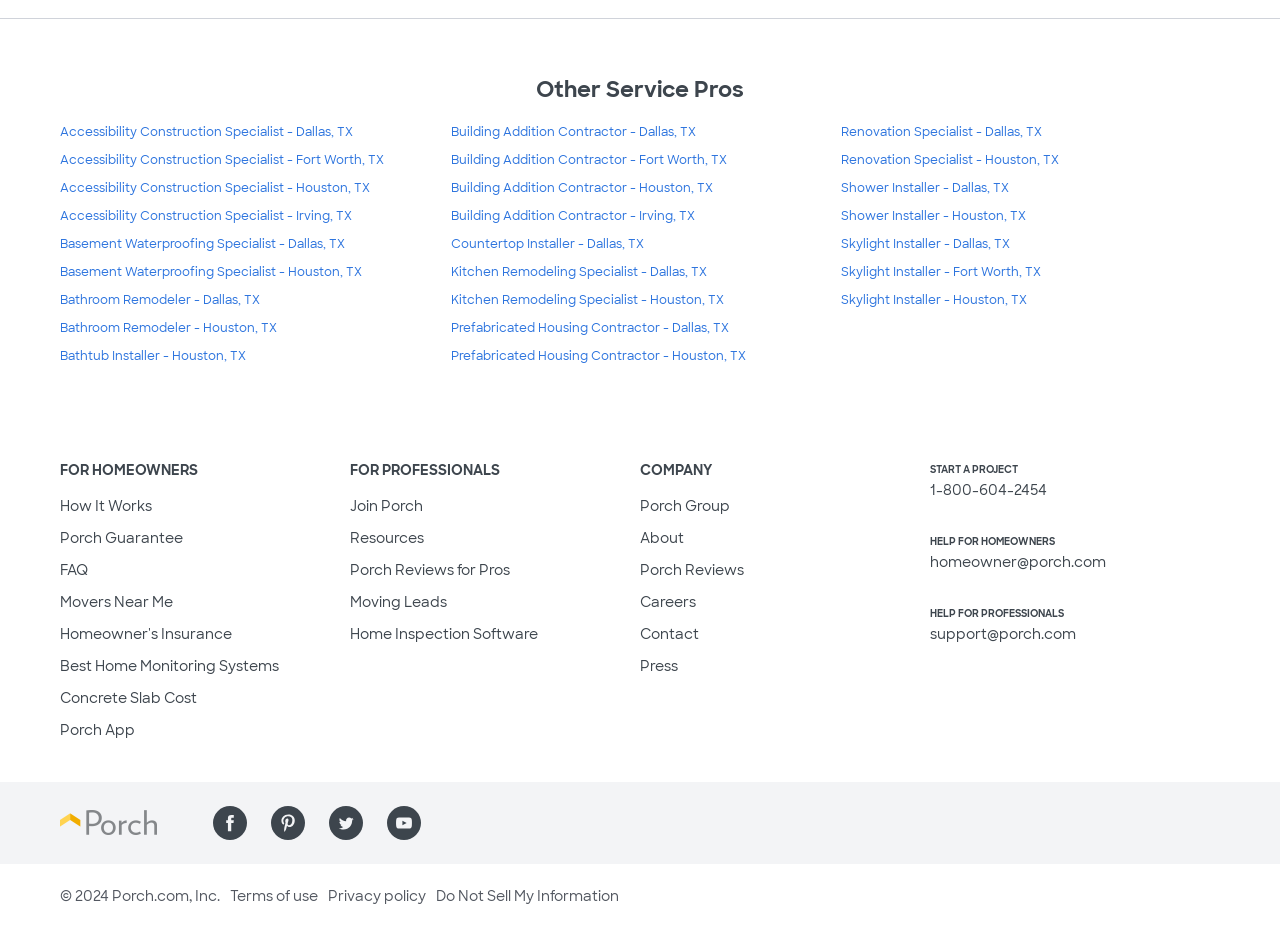Identify the bounding box coordinates of the element to click to follow this instruction: 'Click on '1-800-604-2454''. Ensure the coordinates are four float values between 0 and 1, provided as [left, top, right, bottom].

[0.727, 0.514, 0.818, 0.533]